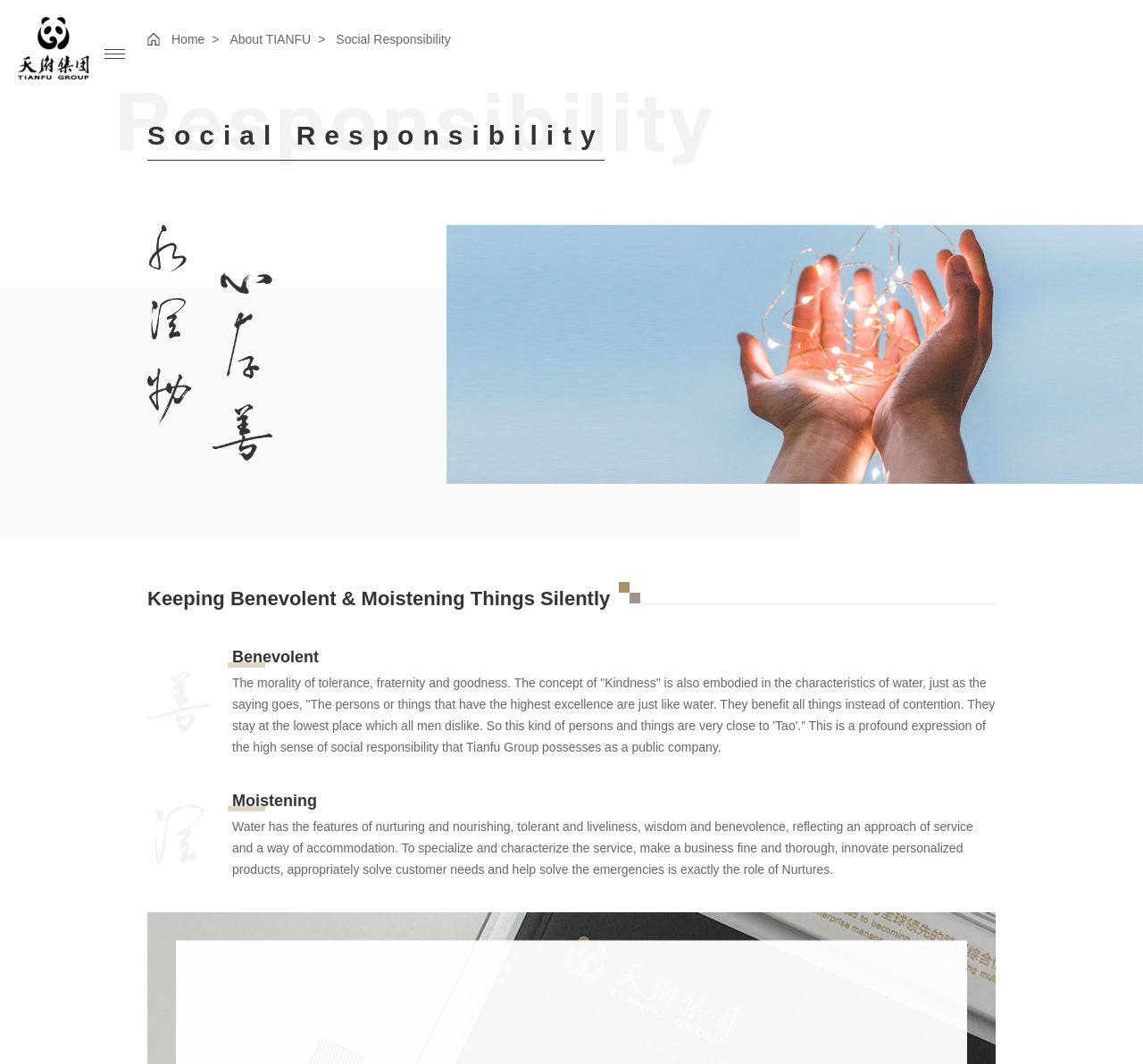Respond to the question with just a single word or phrase: 
What is the role of Nurtures?

Solve customer needs